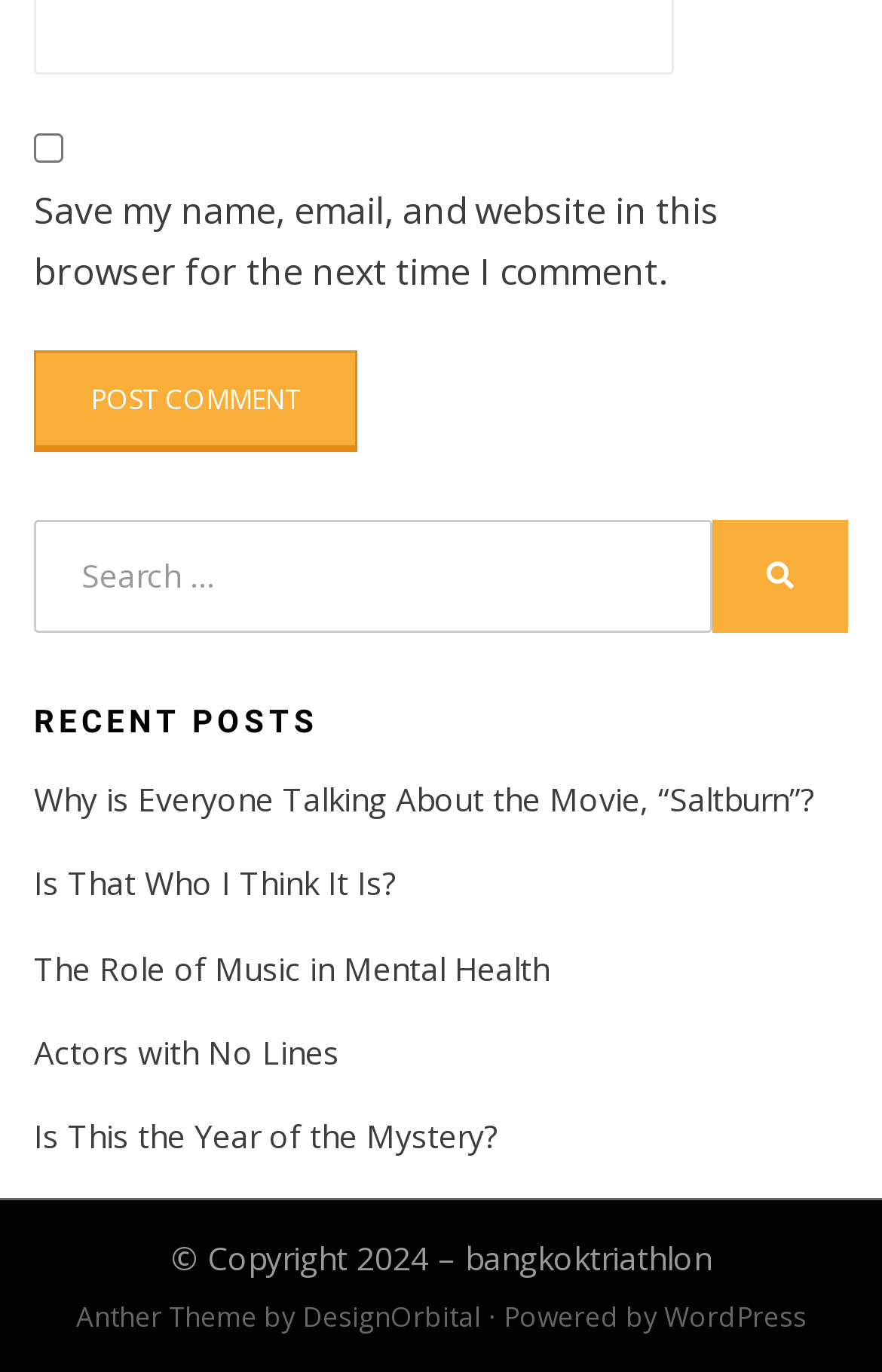Determine the bounding box coordinates of the element's region needed to click to follow the instruction: "Post a comment". Provide these coordinates as four float numbers between 0 and 1, formatted as [left, top, right, bottom].

[0.038, 0.255, 0.405, 0.329]